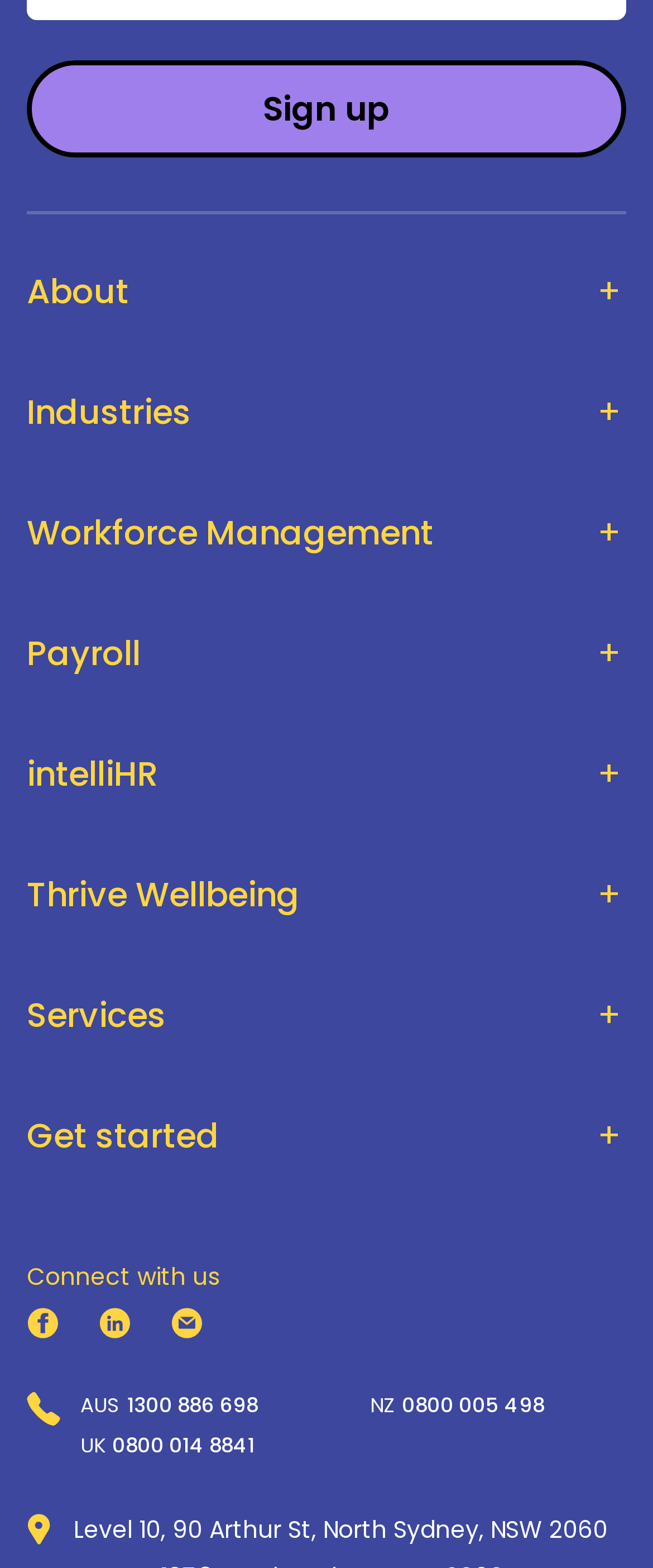Please use the details from the image to answer the following question comprehensively:
What is the company's name?

The company's name is Humanforce, which can be inferred from the various headings and links on the webpage, such as 'About Humanforce', 'Why Humanforce?', and 'The Humanforce API'.